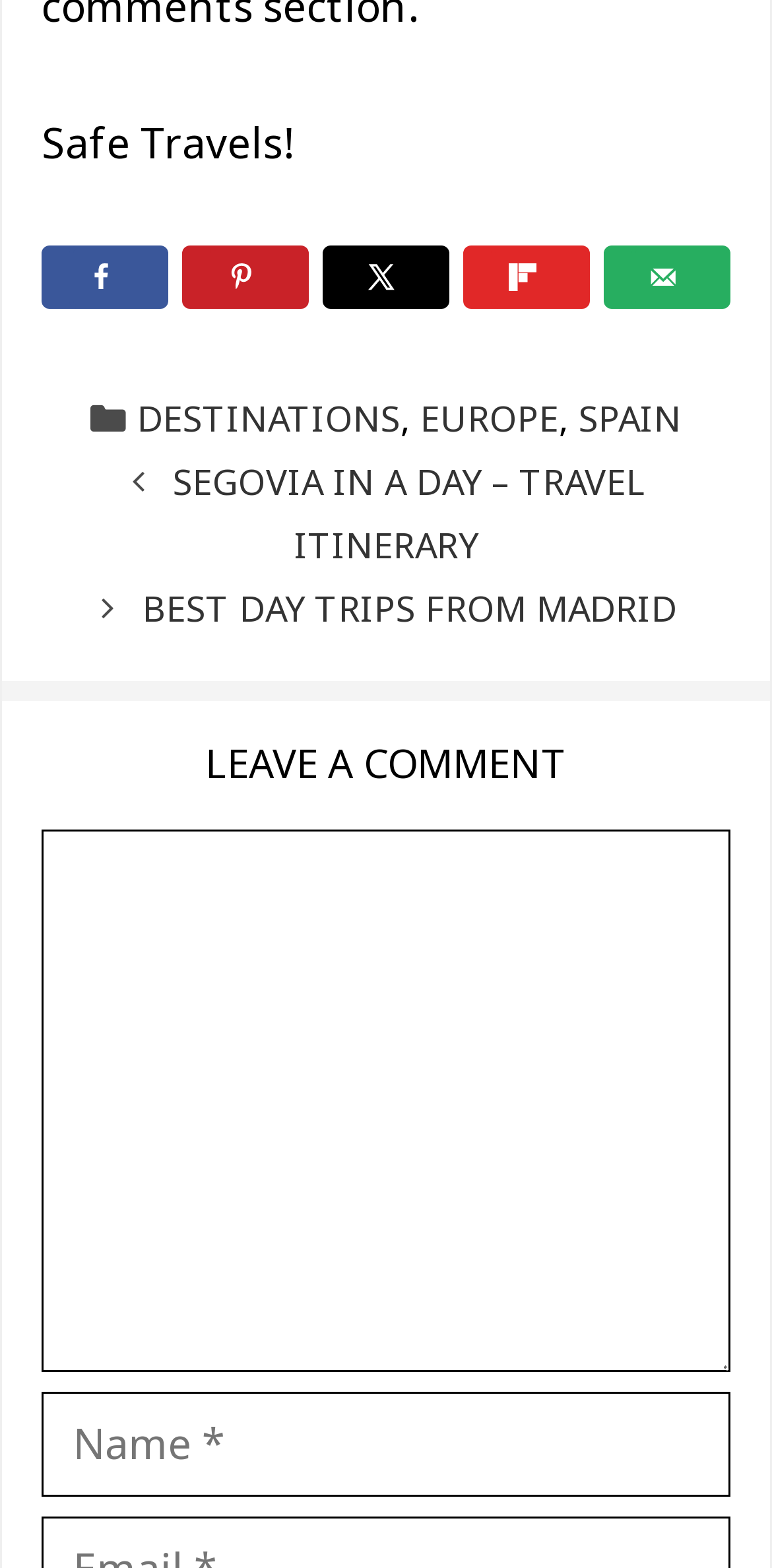Please identify the bounding box coordinates of the area that needs to be clicked to fulfill the following instruction: "Click on DESTINATIONS."

[0.178, 0.251, 0.519, 0.282]